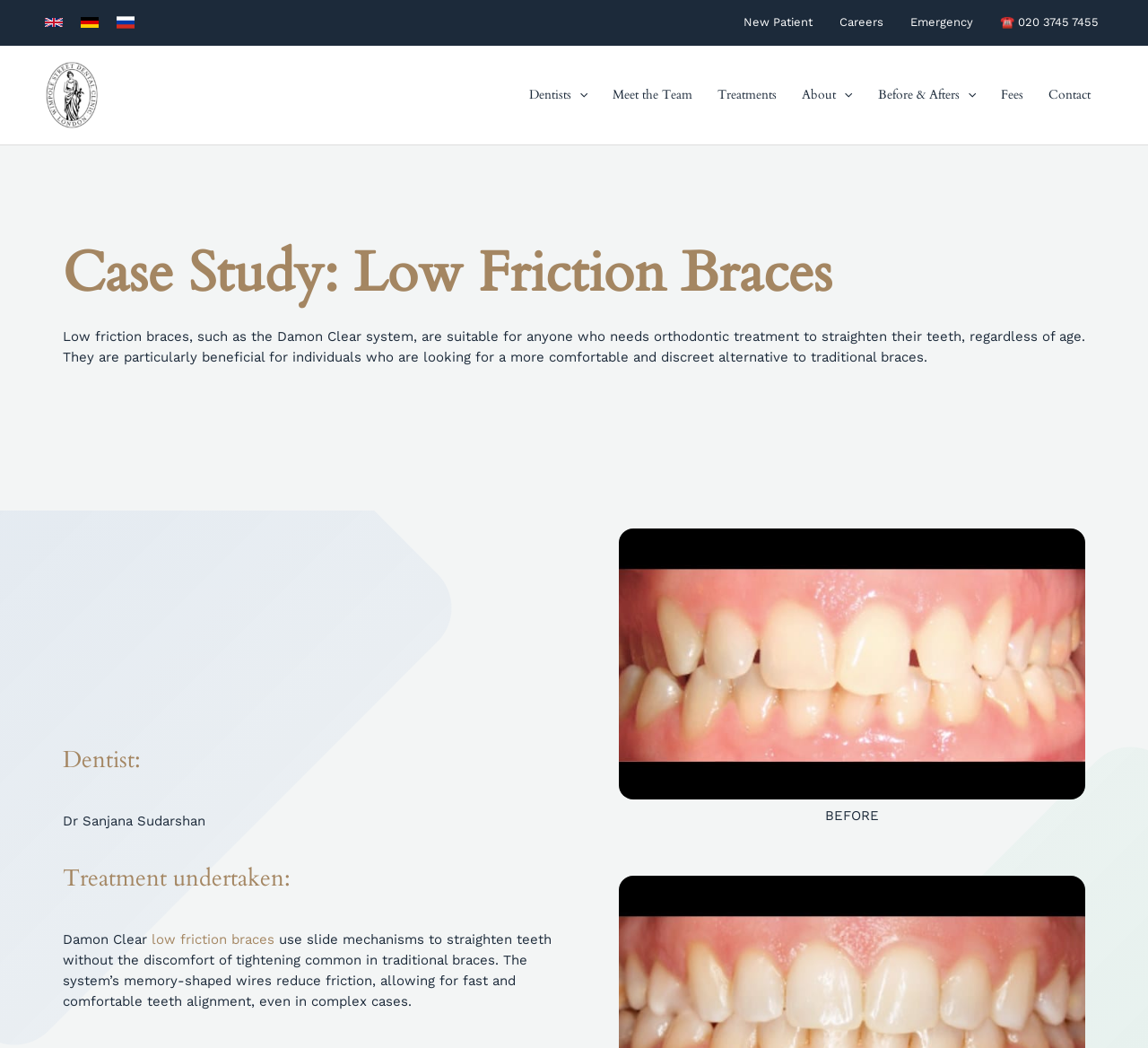Determine the bounding box coordinates of the UI element described by: "Contact".

[0.902, 0.057, 0.961, 0.125]